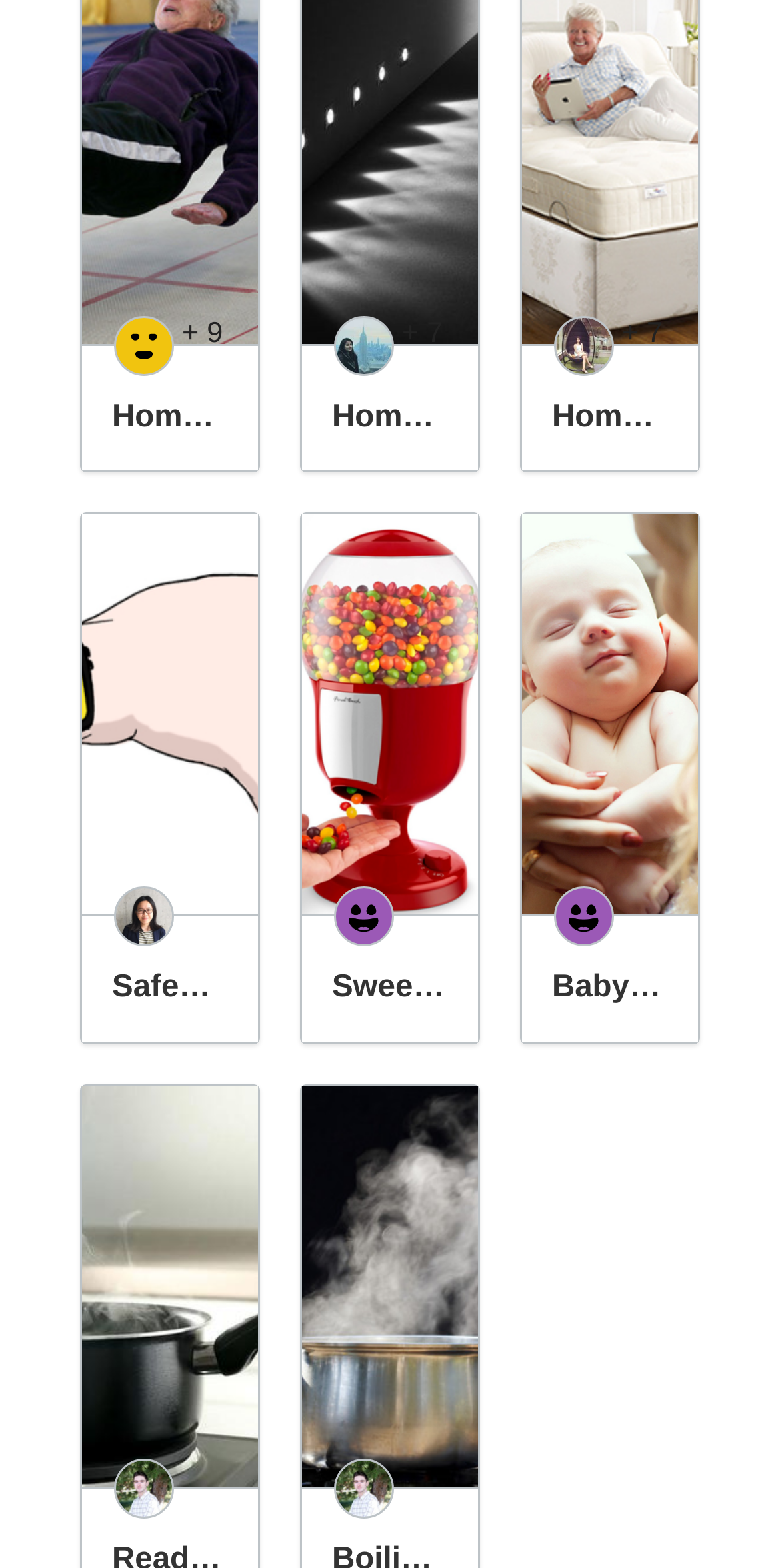Find the bounding box coordinates of the element I should click to carry out the following instruction: "Read about cmder – Portable console emulator for Windows".

None